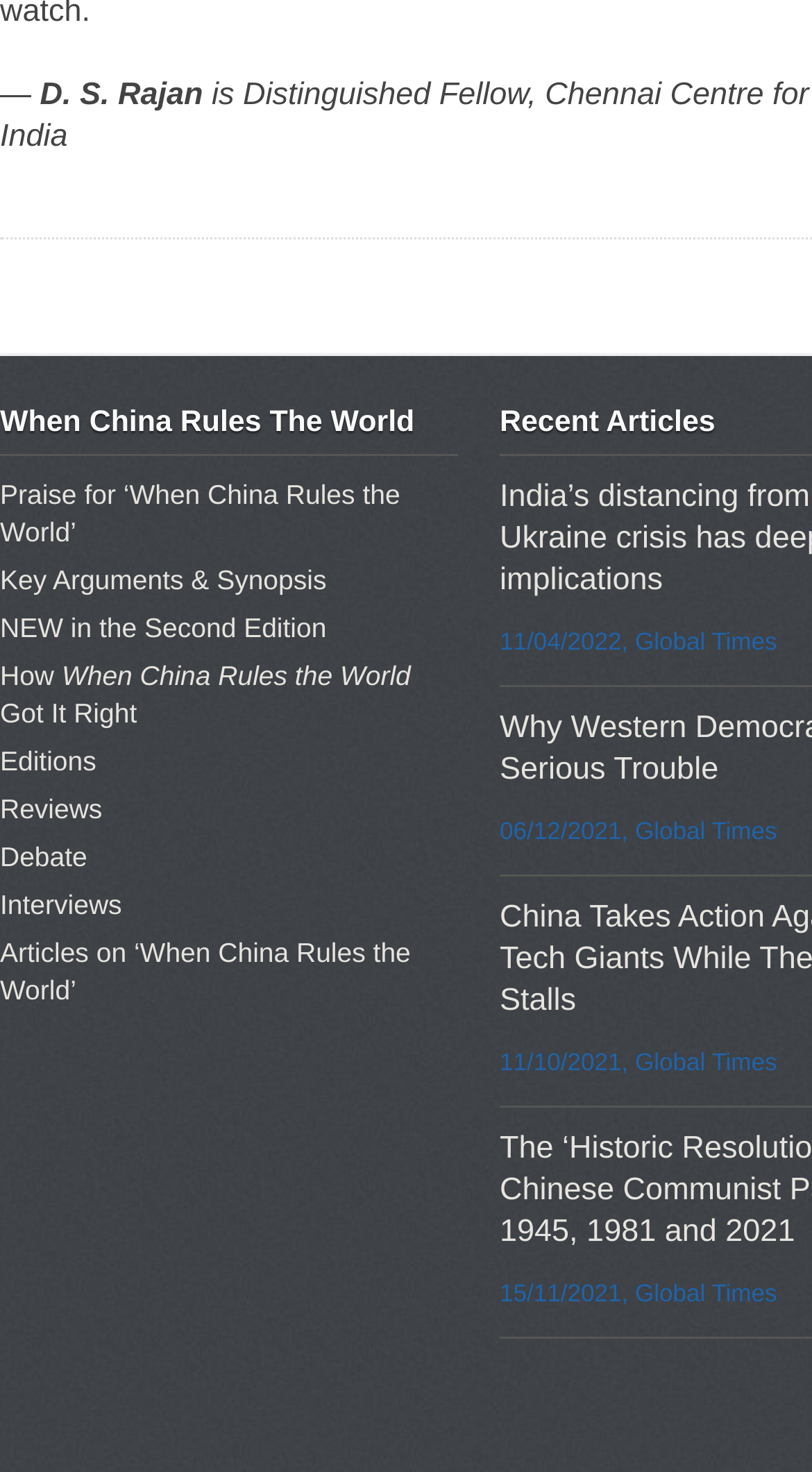Identify the bounding box coordinates for the UI element described as follows: "Toggle High Contrast". Ensure the coordinates are four float numbers between 0 and 1, formatted as [left, top, right, bottom].

None